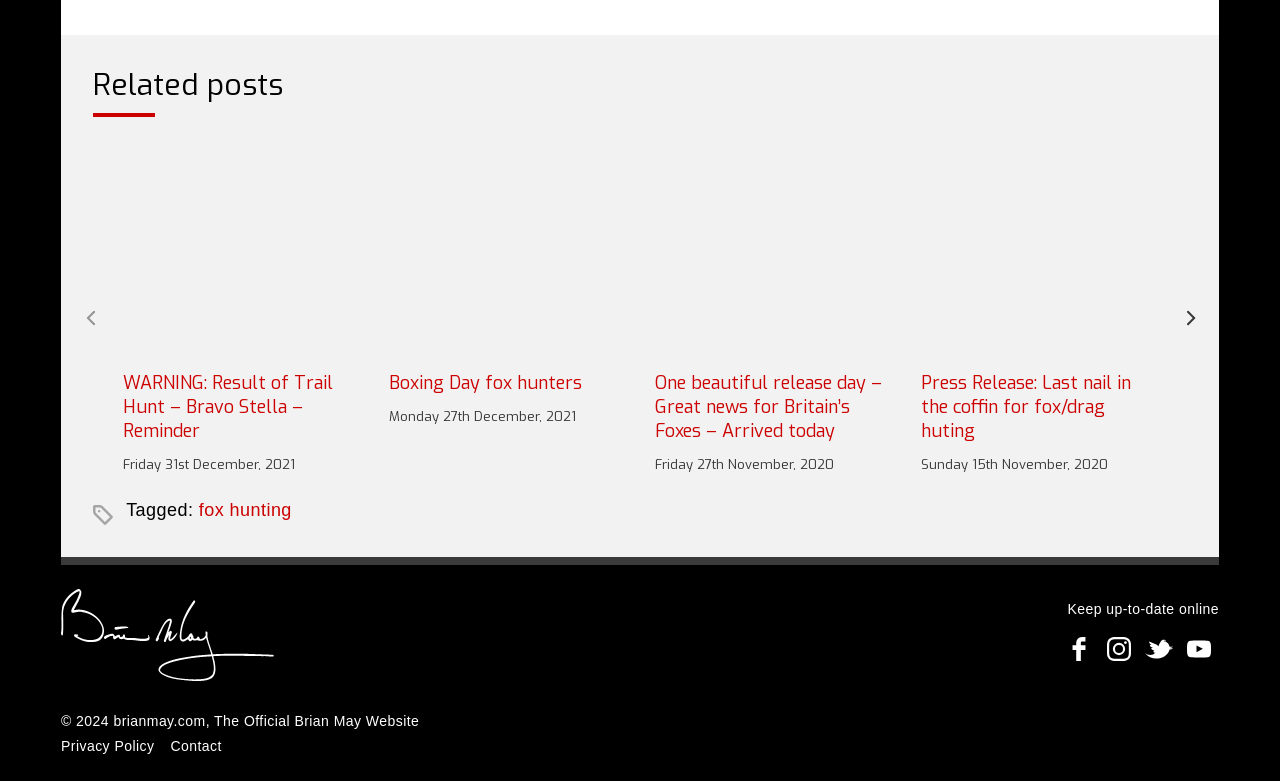Please identify the bounding box coordinates of the region to click in order to complete the task: "Go to the previous slide". The coordinates must be four float numbers between 0 and 1, specified as [left, top, right, bottom].

[0.061, 0.382, 0.08, 0.433]